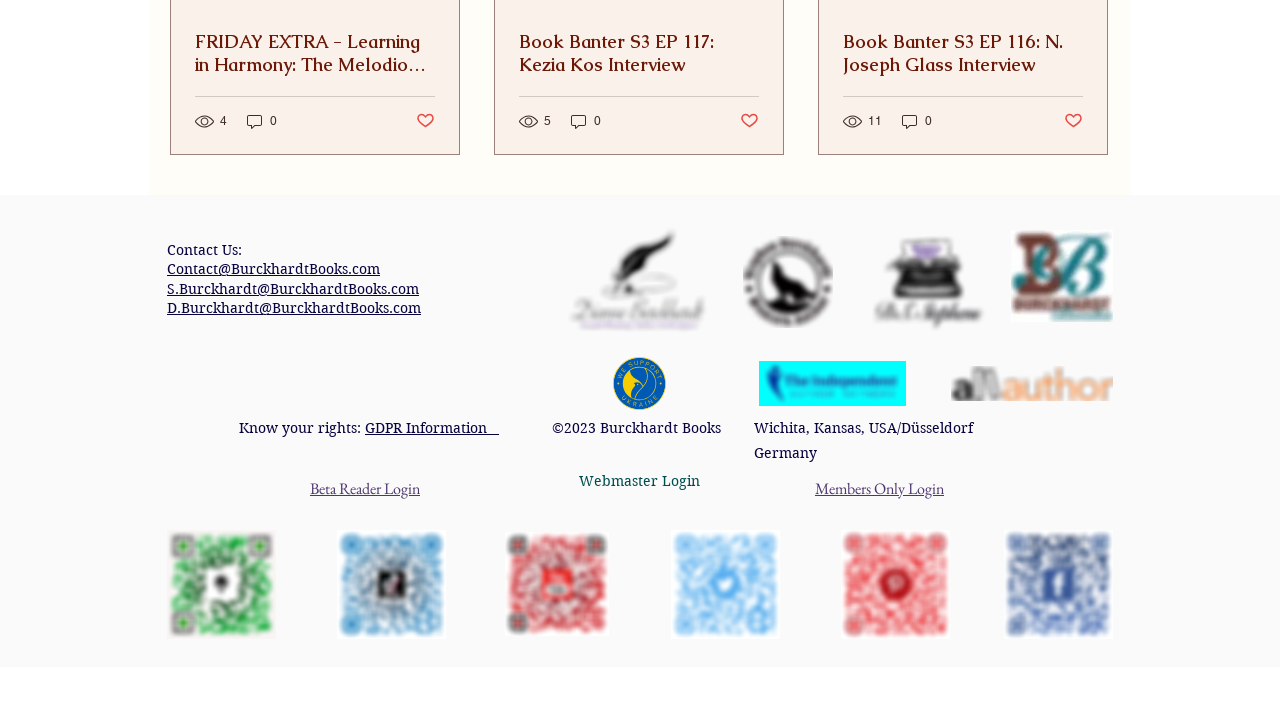Please identify the bounding box coordinates of the region to click in order to complete the given instruction: "Click the 'Contact Us' link". The coordinates should be four float numbers between 0 and 1, i.e., [left, top, right, bottom].

[0.13, 0.368, 0.297, 0.393]